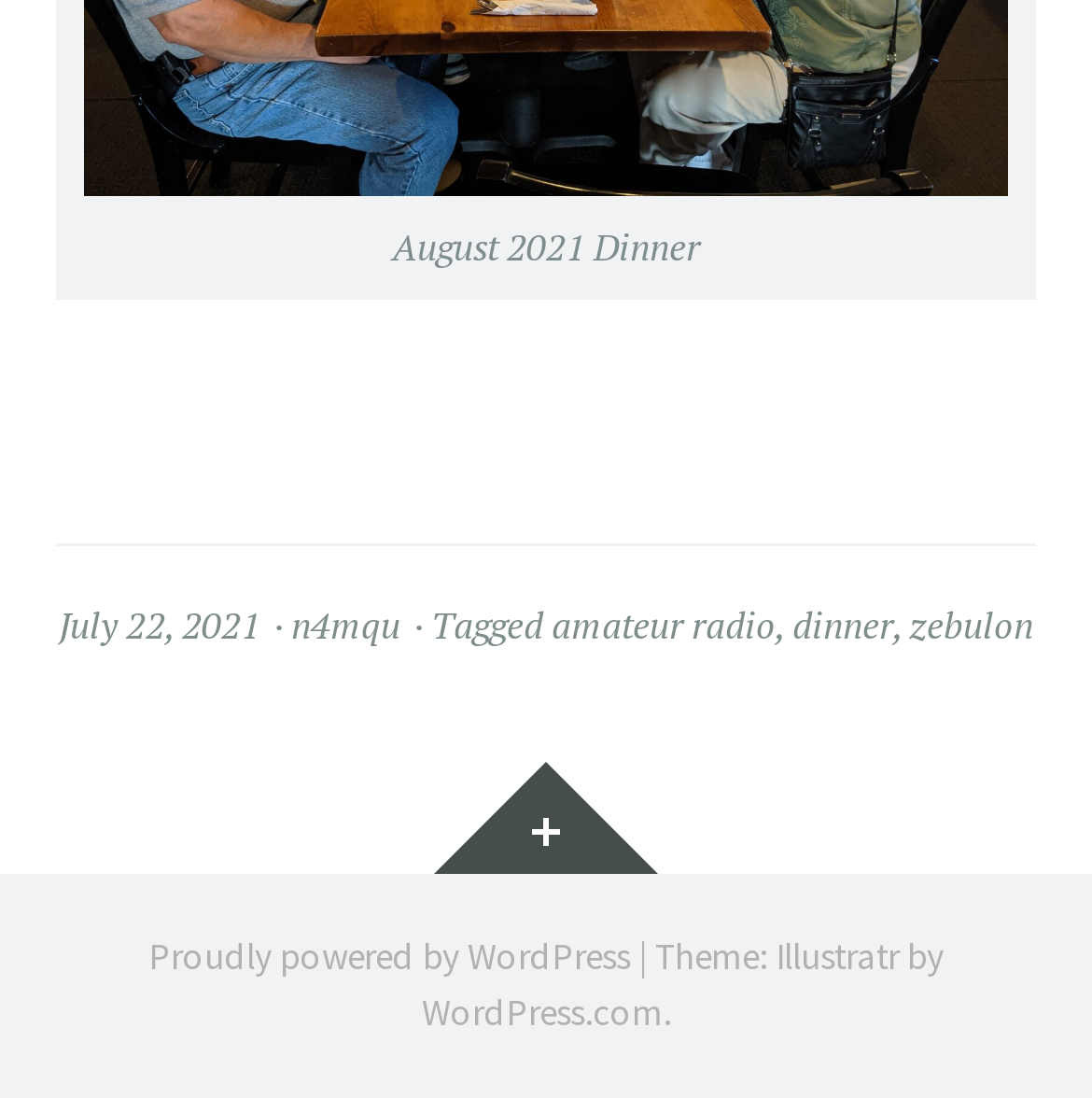Provide a one-word or one-phrase answer to the question:
What is the name of the theme used by this website?

Illustratr